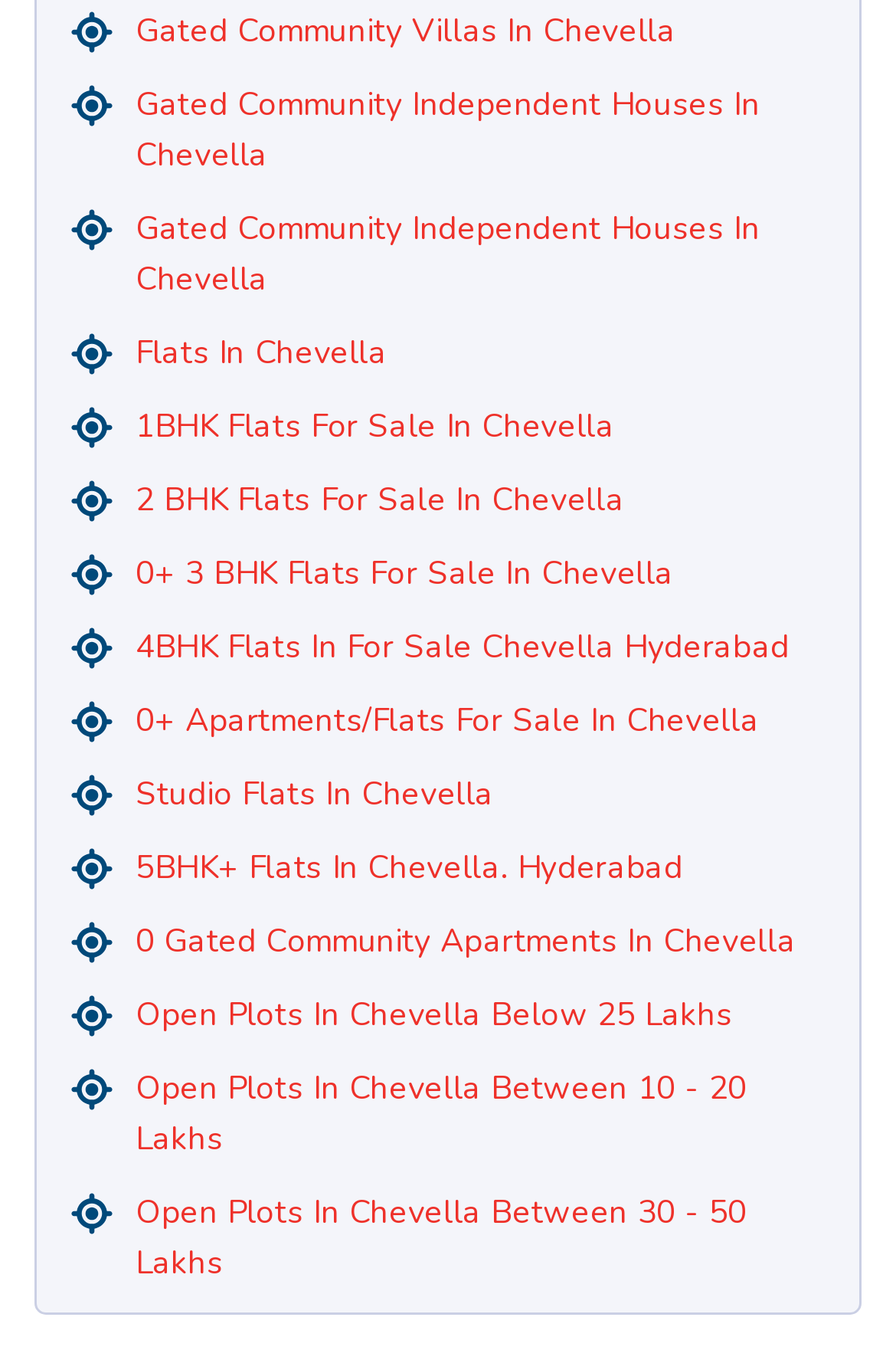Please specify the coordinates of the bounding box for the element that should be clicked to carry out this instruction: "Search for 5BHK+ flats in Chevella, Hyderabad". The coordinates must be four float numbers between 0 and 1, formatted as [left, top, right, bottom].

[0.151, 0.624, 0.762, 0.662]